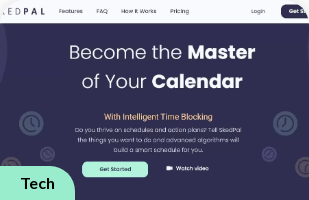Generate an in-depth description of the image you see.

The image promotes **SkedPal**, a tech tool designed to help users efficiently manage their time and improve scheduling through intelligent time-blocking techniques. The caption emphasizes becoming the "Master of Your Calendar," highlighting the tool's features that cater to users who thrive on organization. It suggests that by utilizing SkedPal, individuals can prioritize their tasks and optimize their daily routines. The interface includes a call-to-action button encouraging users to "Get Started" and offers a "Watch video" option for more engaging content. The overall aesthetic conveys a modern and user-friendly experience aimed at enhancing productivity.